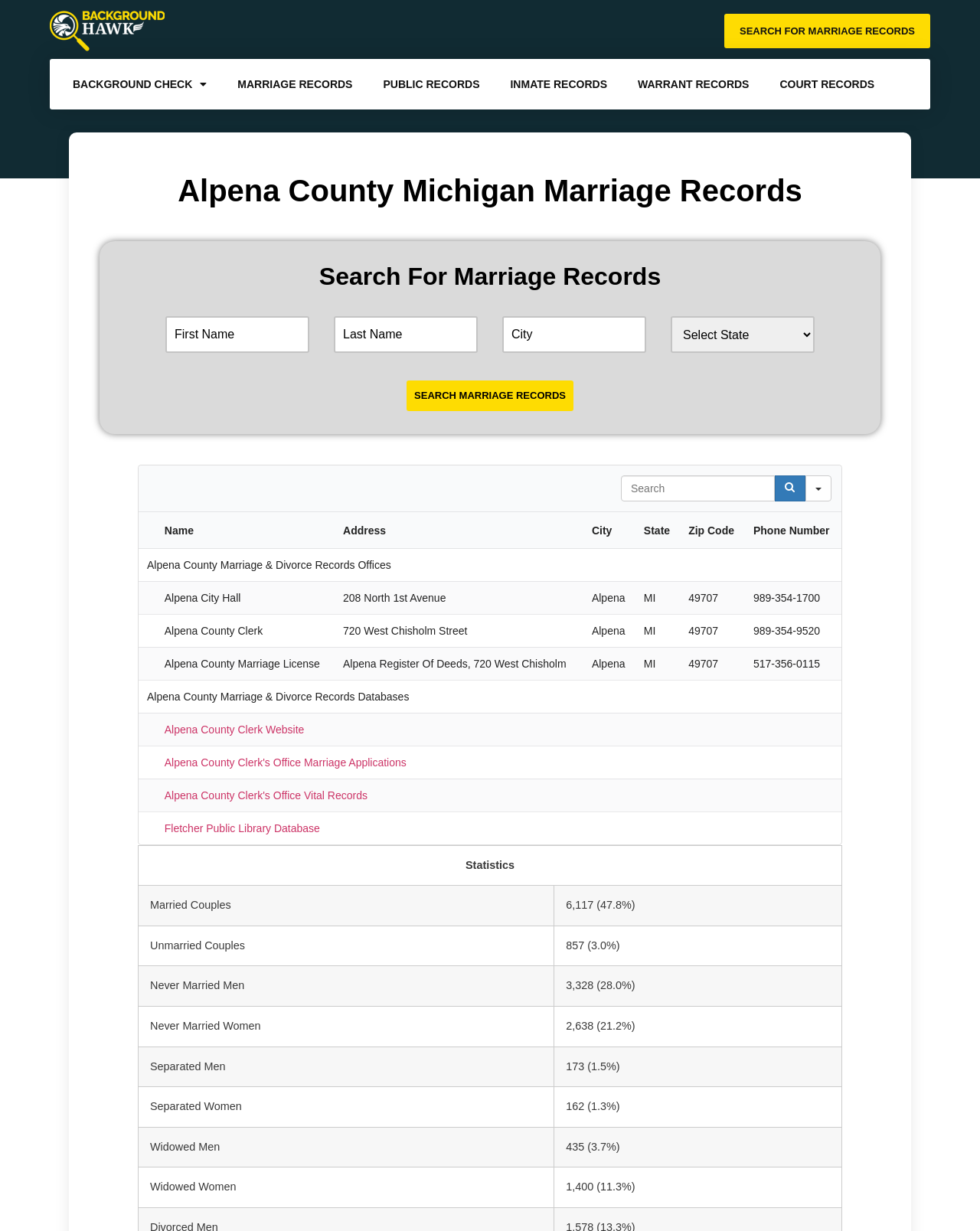Please respond in a single word or phrase: 
What is the name of the office that issues marriage licenses?

Alpena County Clerk's Office